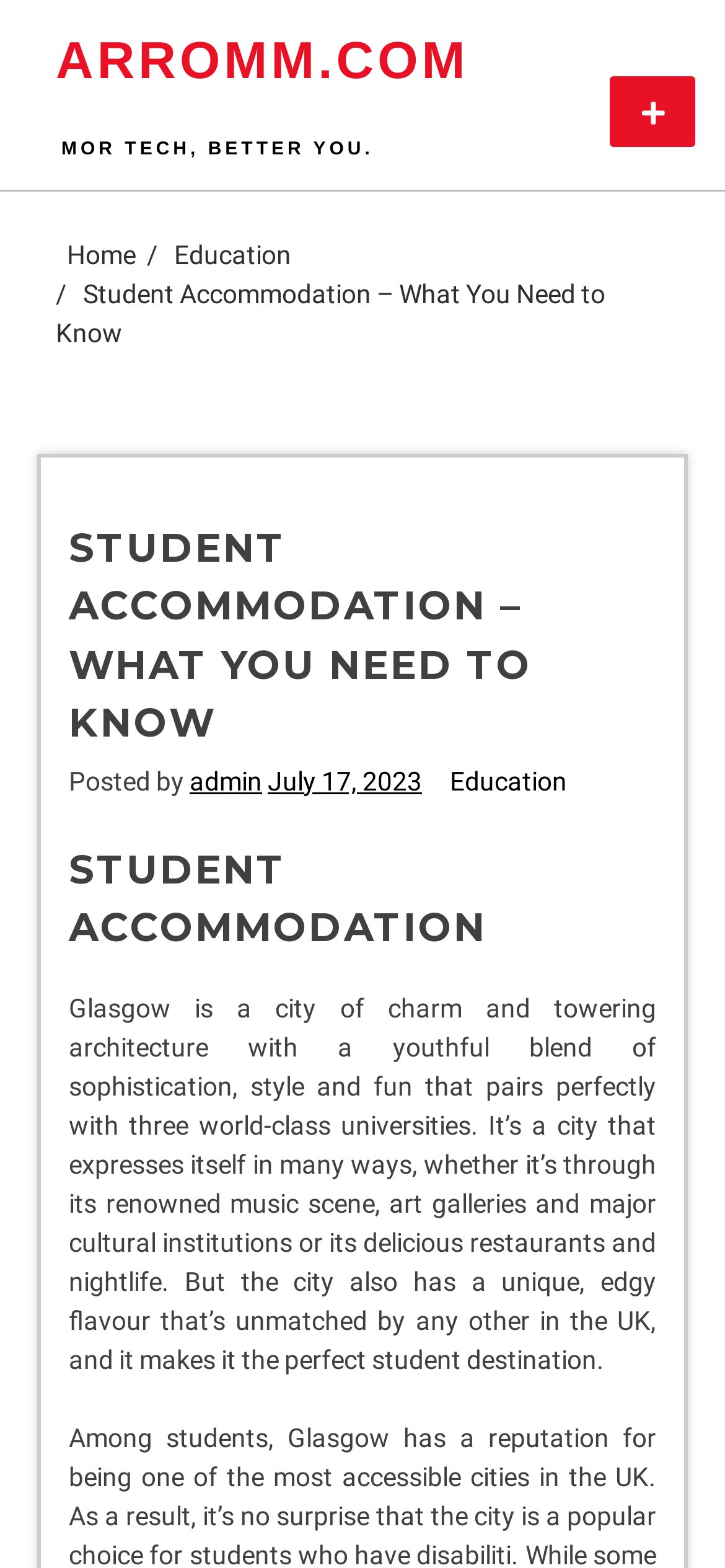Please specify the bounding box coordinates for the clickable region that will help you carry out the instruction: "View the admin profile".

[0.262, 0.488, 0.362, 0.507]